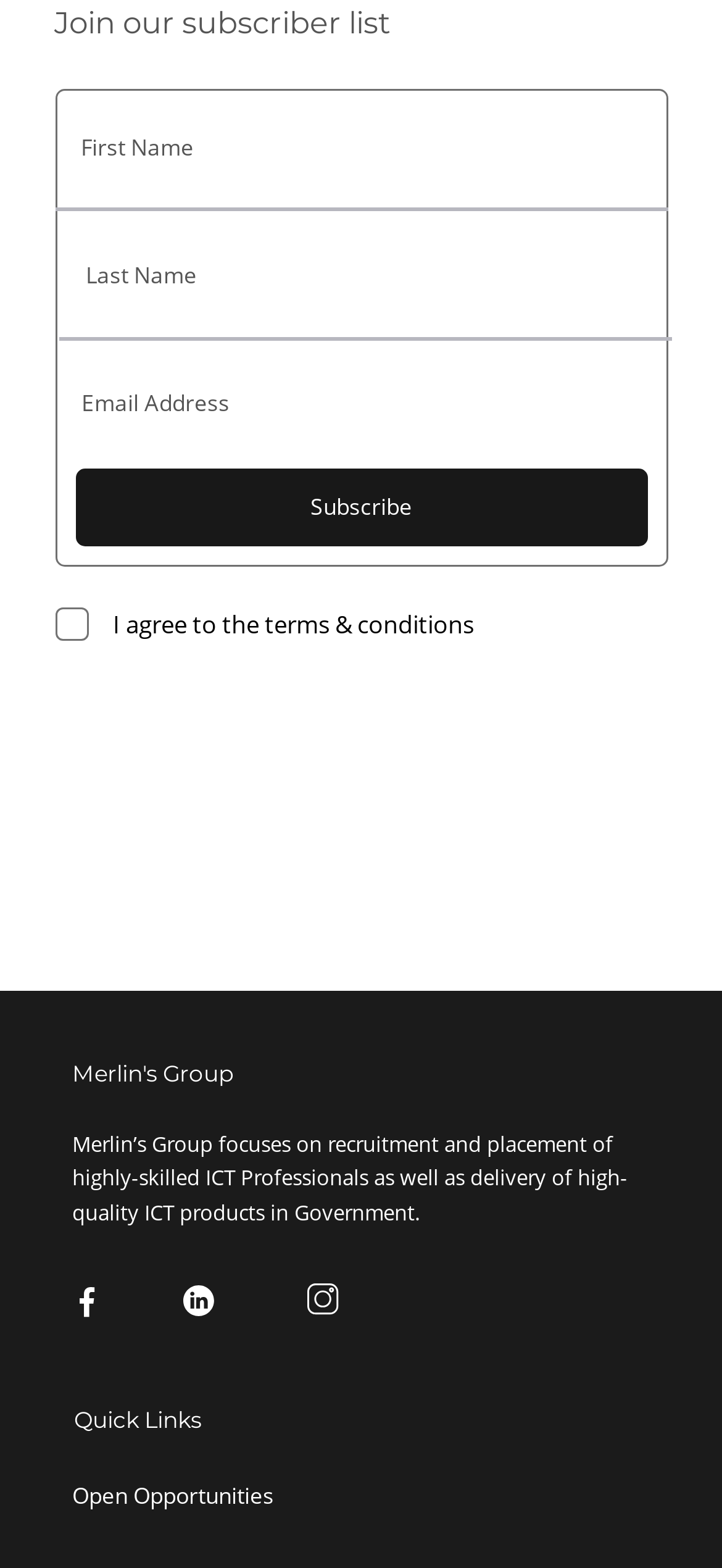What is the link 'Open Opportunities' for? Based on the screenshot, please respond with a single word or phrase.

To view open opportunities